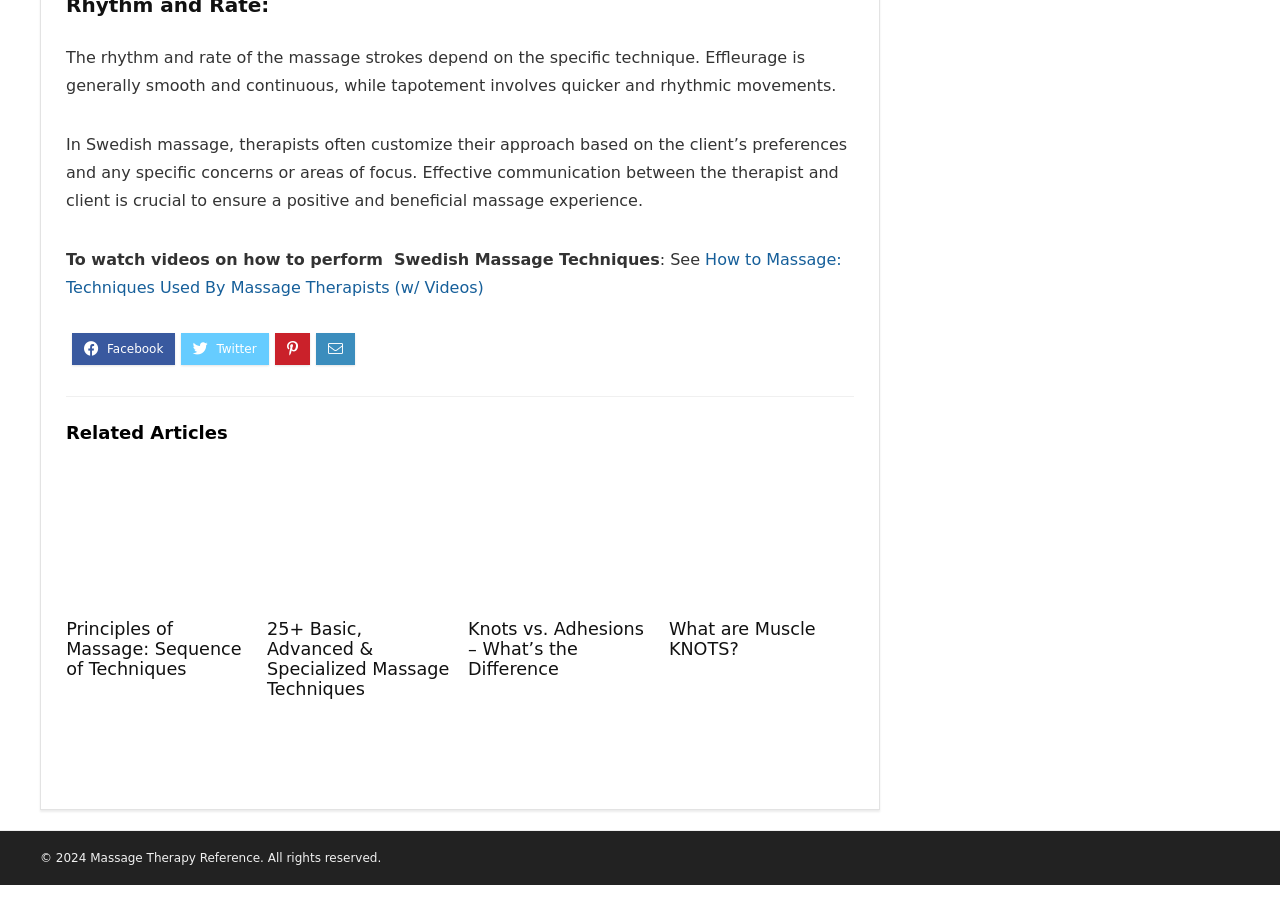How many related articles are listed on the webpage?
Give a one-word or short-phrase answer derived from the screenshot.

4